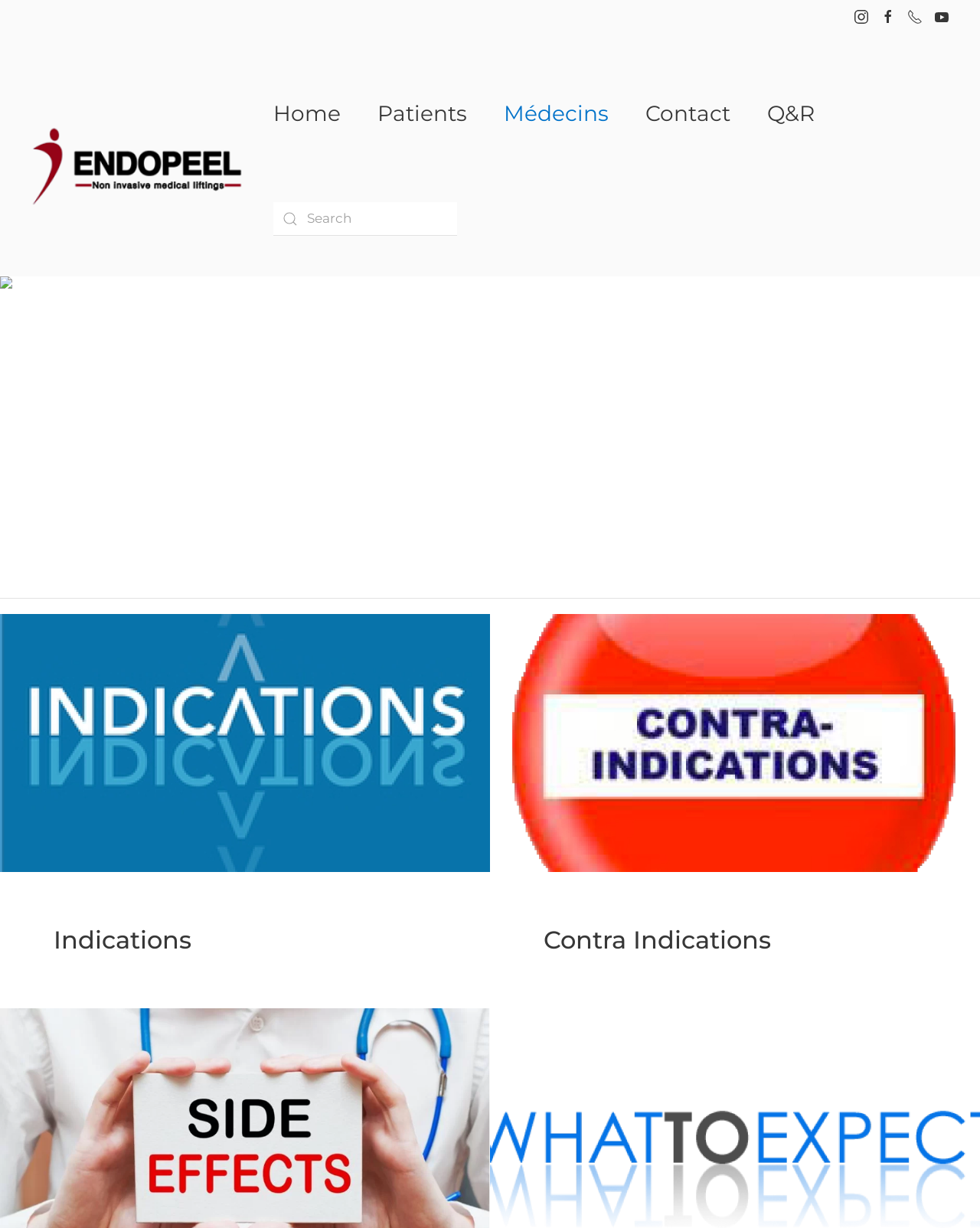Give a concise answer of one word or phrase to the question: 
What is the main topic of this webpage?

Endopeel